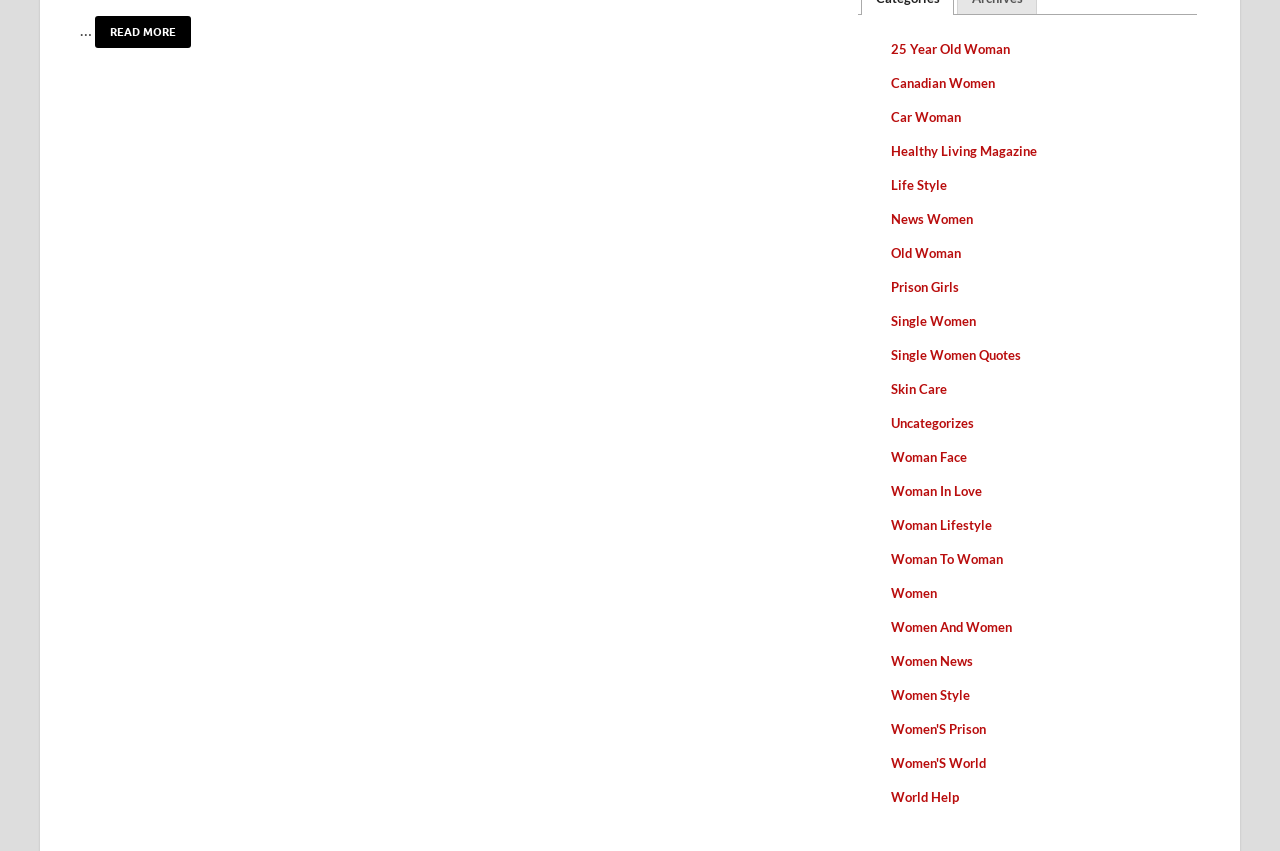Identify the bounding box coordinates of the section that should be clicked to achieve the task described: "Browse the 'Skin Care' topic".

[0.696, 0.448, 0.74, 0.466]